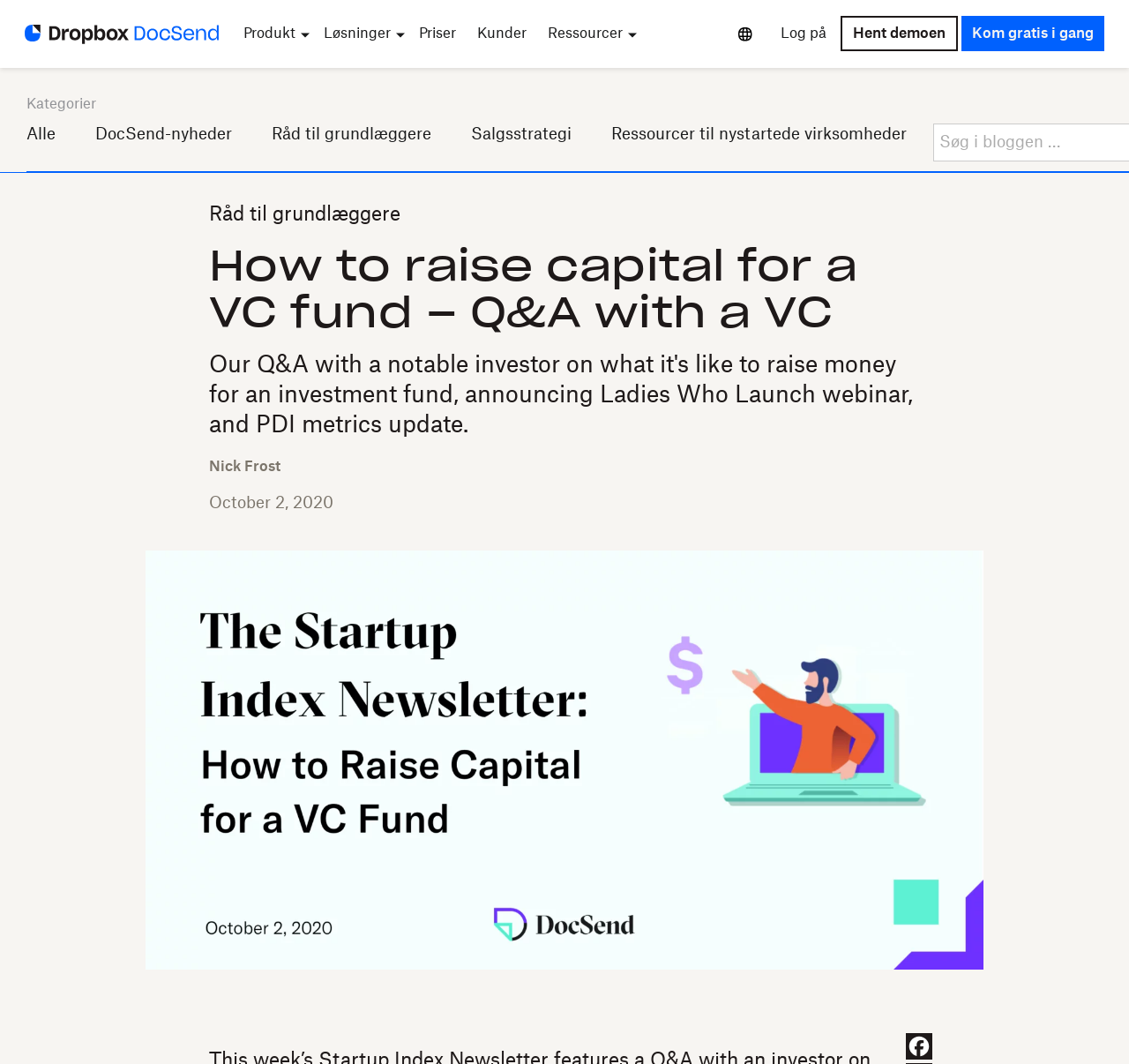Identify and provide the bounding box coordinates of the UI element described: "Hent demoen". The coordinates should be formatted as [left, top, right, bottom], with each number being a float between 0 and 1.

[0.745, 0.015, 0.848, 0.048]